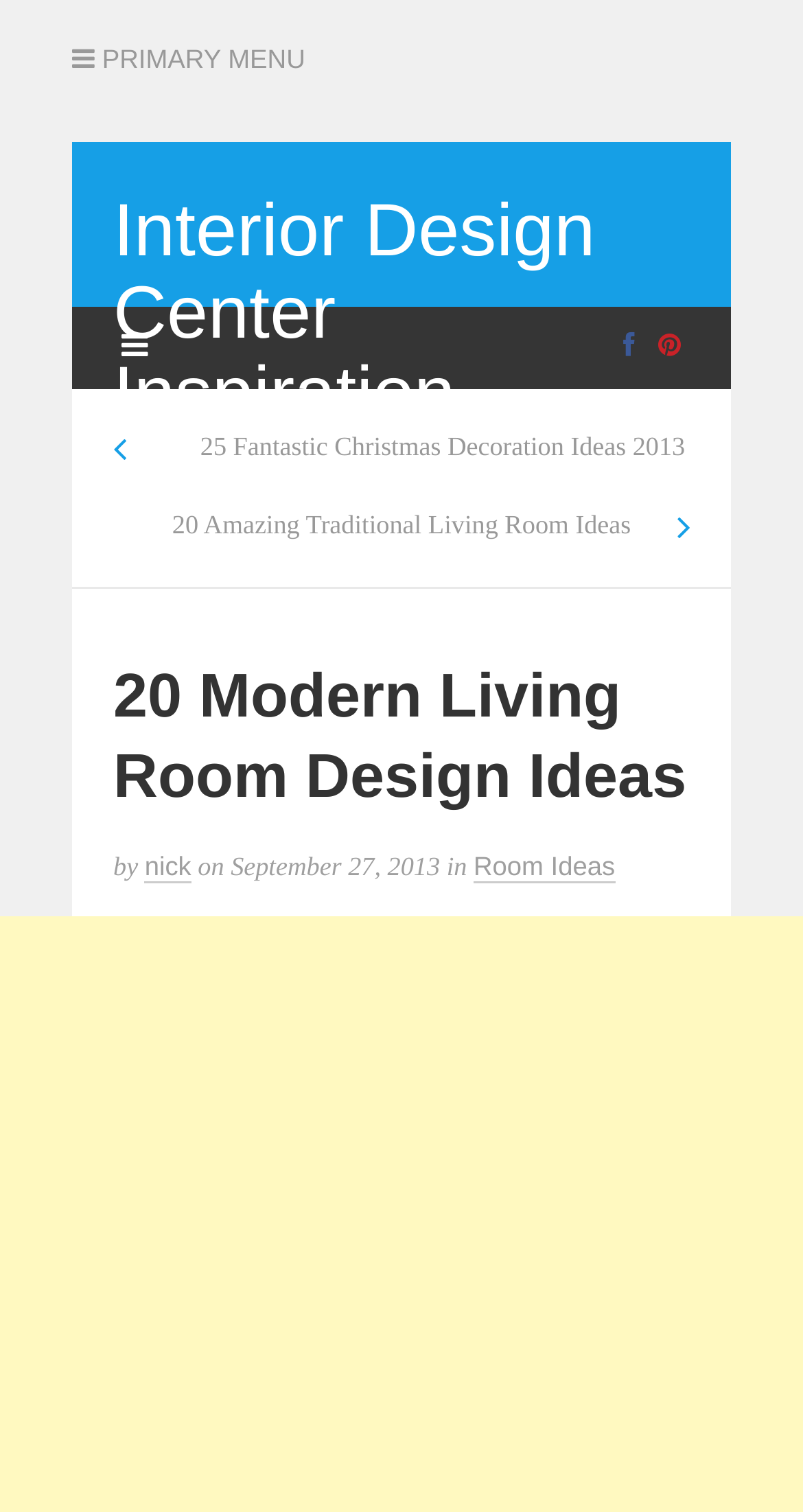Identify the title of the webpage and provide its text content.

Interior Design Center Inspiration